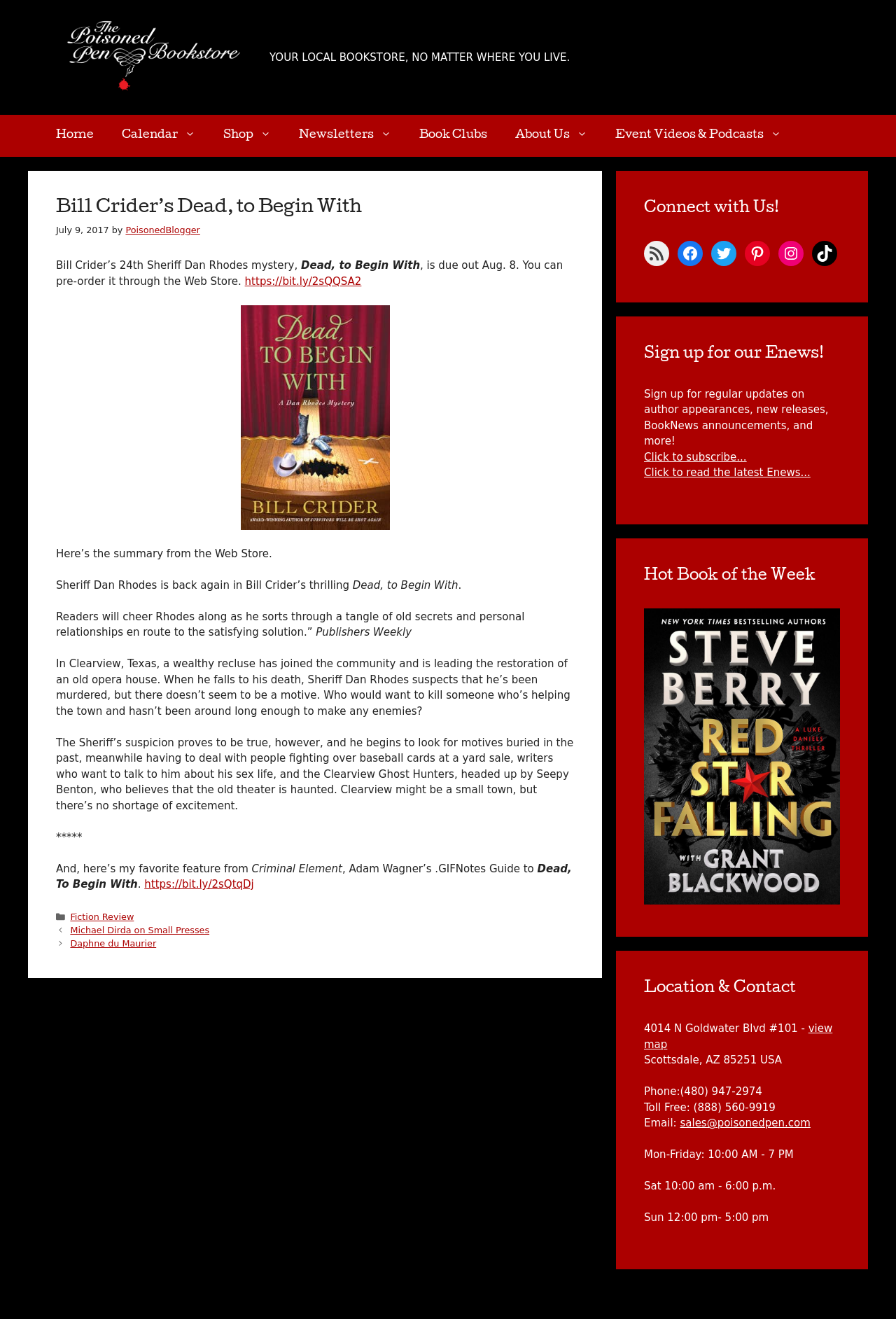Identify the bounding box coordinates of the element to click to follow this instruction: 'Click on the 'Home' link'. Ensure the coordinates are four float values between 0 and 1, provided as [left, top, right, bottom].

[0.047, 0.087, 0.12, 0.119]